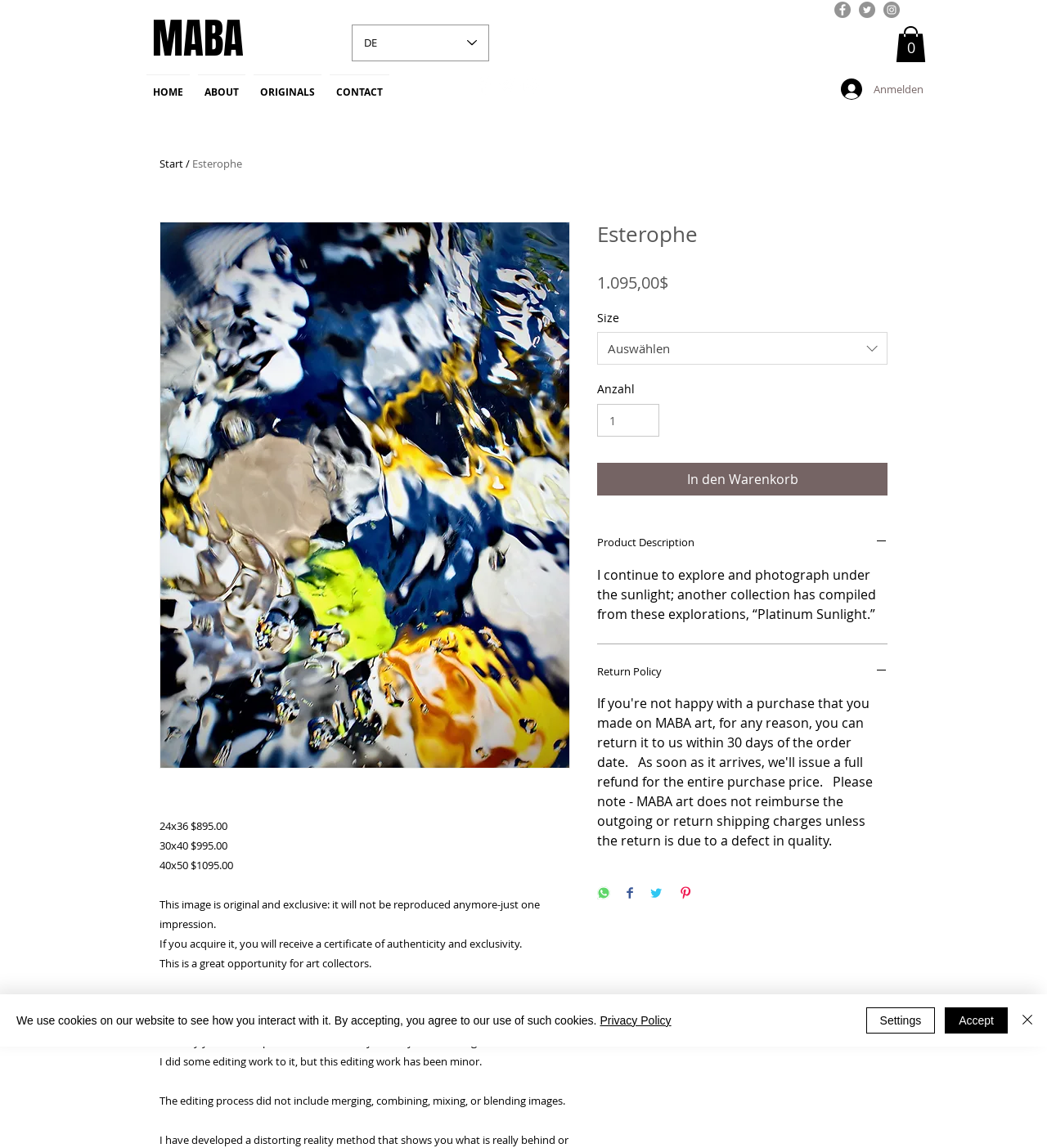Locate the UI element described by input value="1" aria-label="Anzahl" value="1" in the provided webpage screenshot. Return the bounding box coordinates in the format (top-left x, top-left y, bottom-right x, bottom-right y), ensuring all values are between 0 and 1.

[0.57, 0.352, 0.63, 0.381]